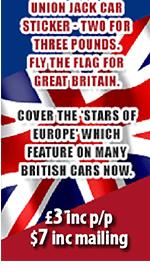Elaborate on all the key elements and details present in the image.

The image features a striking advertisement for Union Jack car stickers, prominently set against a background of the British flag. The text enthusiastically promotes the stickers, available at a price of two for three pounds. It invites customers to "fly the flag for Great Britain" while also offering the practical application of the stickers—covering the "Stars of Europe" that appear on numerous British cars. Pricing details are included, indicating £3 for postage and packing, with an additional mailing cost of $7. This vibrant advertisement appeals to national pride and provides a clear call to action for potential buyers.